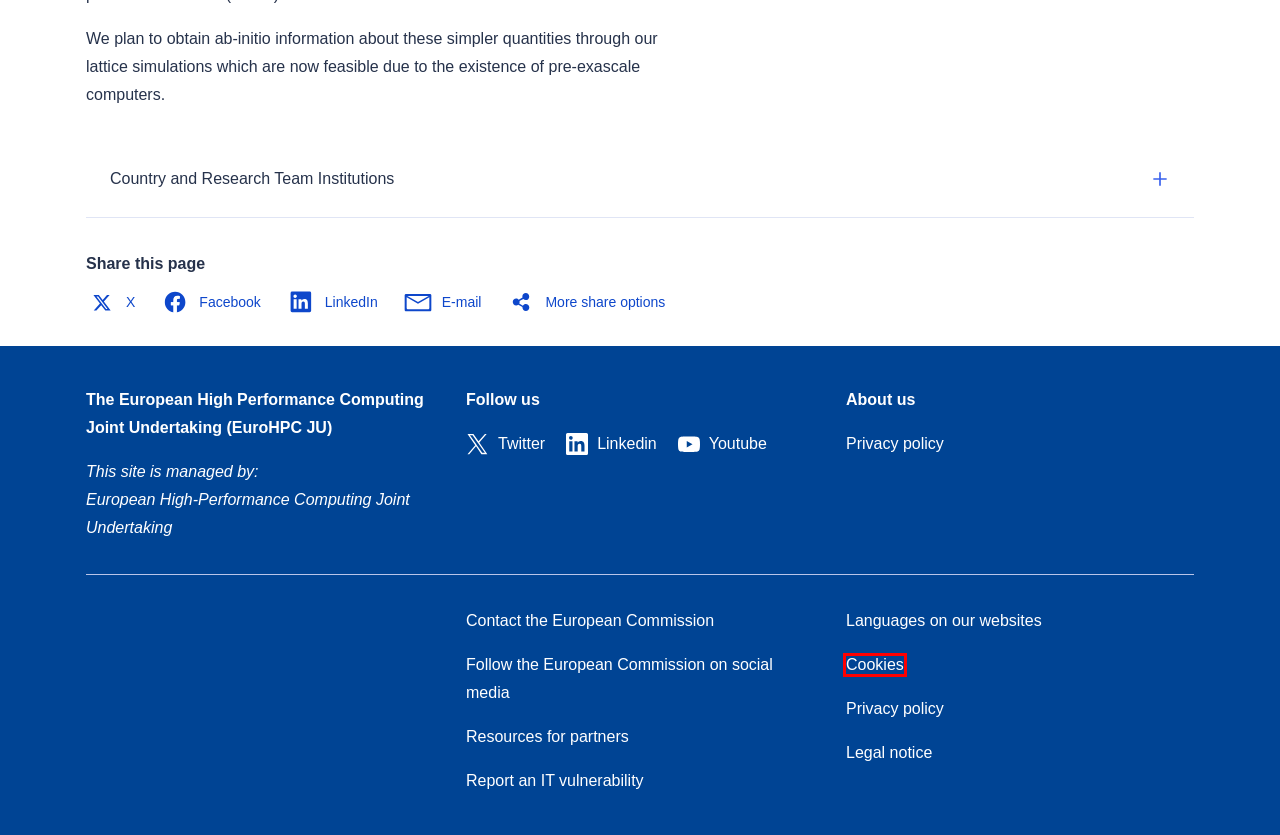You have a screenshot of a webpage with a red bounding box around an element. Identify the webpage description that best fits the new page that appears after clicking the selected element in the red bounding box. Here are the candidates:
A. Languages on the European Commission websites
B. Resources for partners - European Commission
C. Social media accounts | European Union
D. Legal notice - European Commission
E. Cookies policy - European Commission
F. Contact - European Commission
G. Vulnerability Disclosure Policy - European Commission
H. Privacy policy for websites managed by the European Commission - European Commission

E